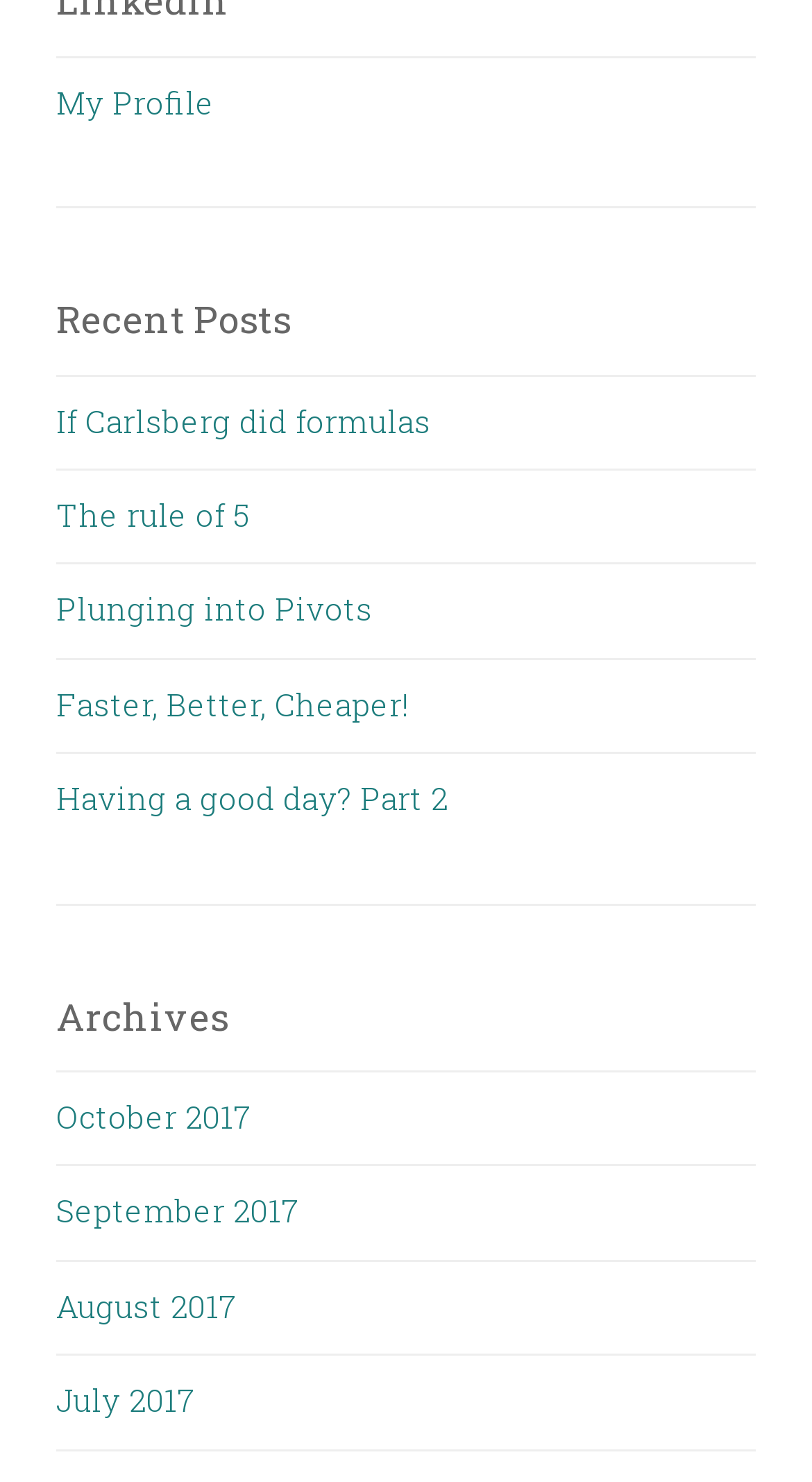Find the bounding box coordinates of the area that needs to be clicked in order to achieve the following instruction: "visit the post 'If Carlsberg did formulas'". The coordinates should be specified as four float numbers between 0 and 1, i.e., [left, top, right, bottom].

[0.069, 0.269, 0.531, 0.297]